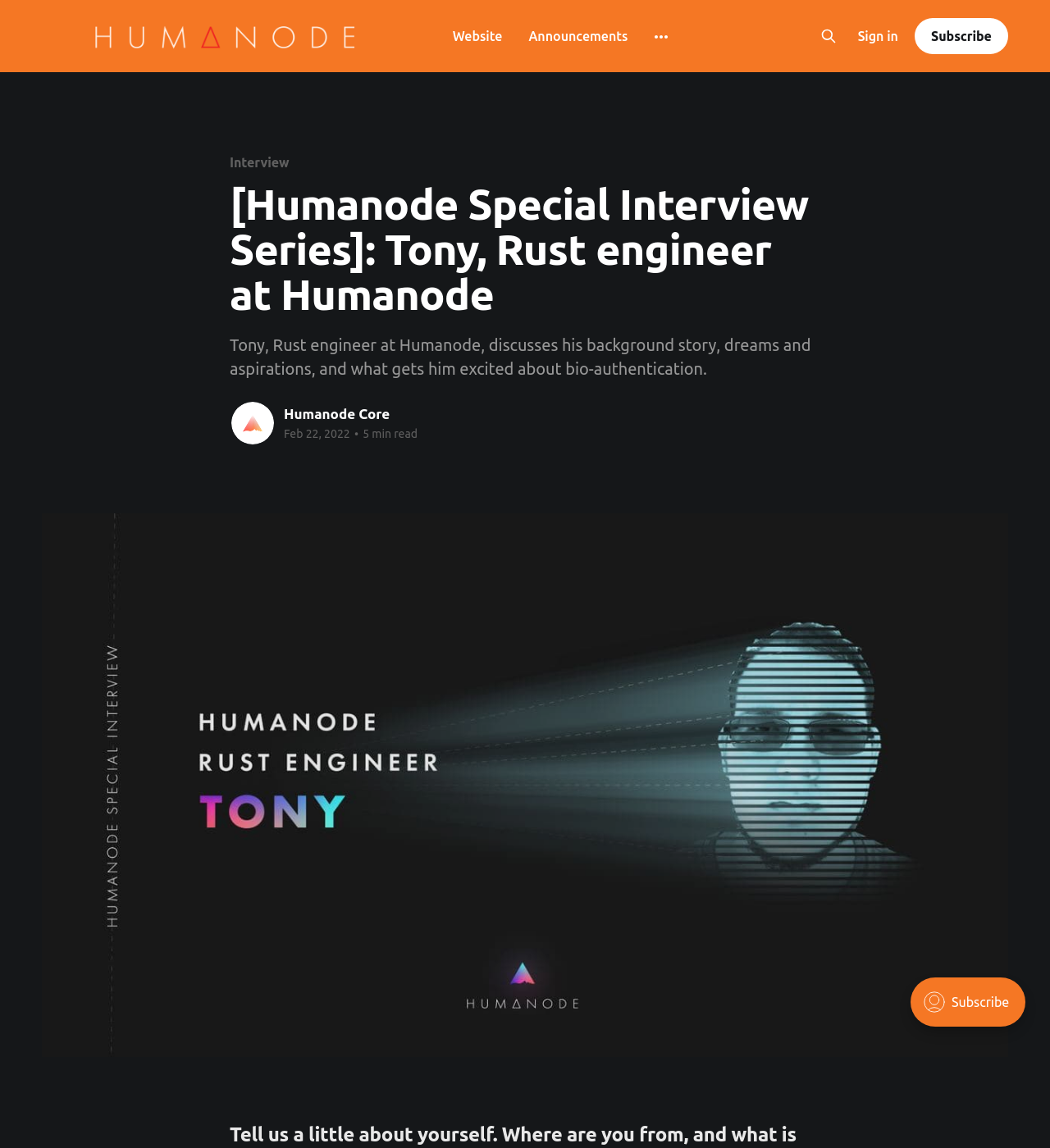Respond with a single word or phrase for the following question: 
What is the name of the engineer being interviewed?

Tony